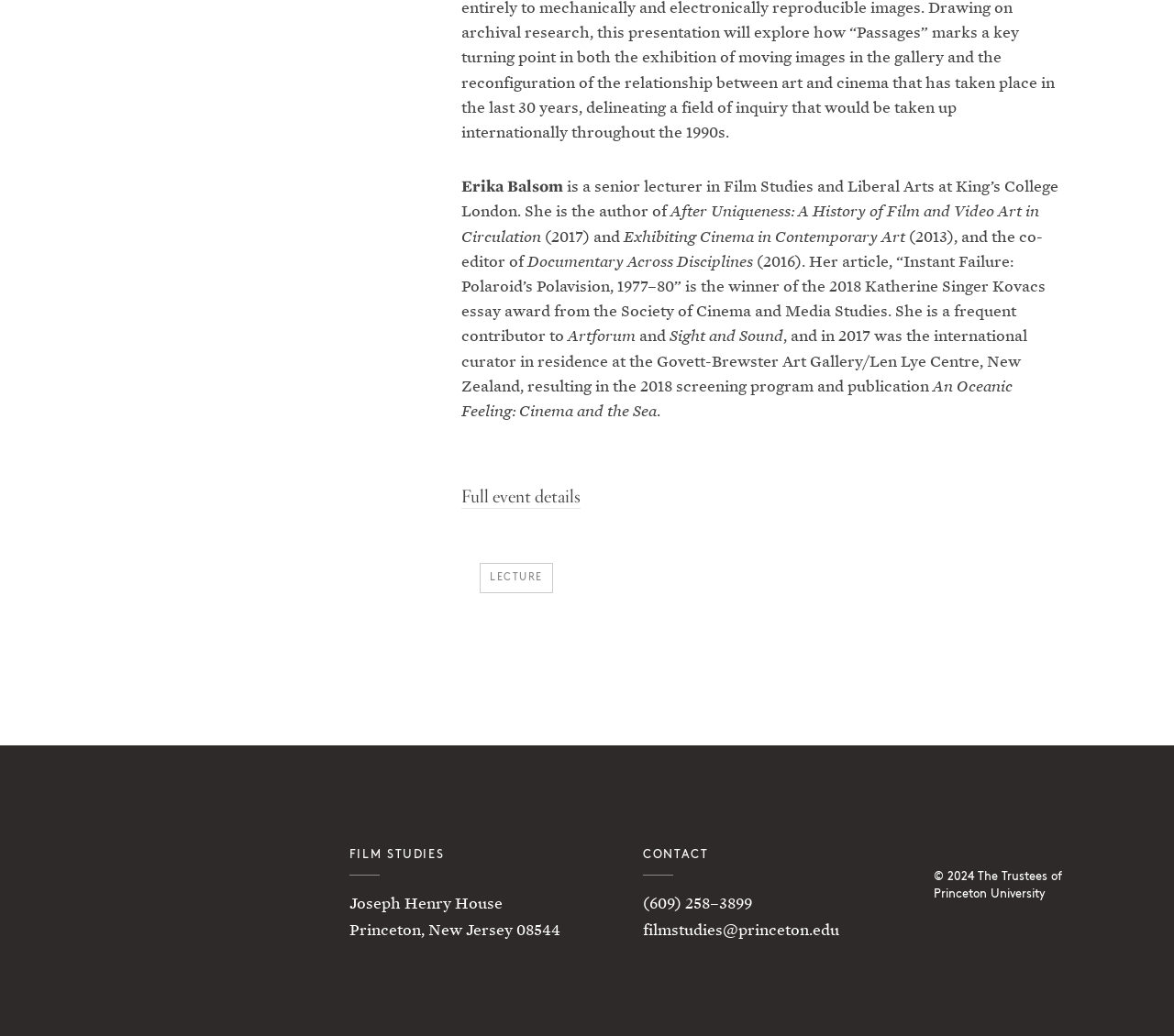Find and provide the bounding box coordinates for the UI element described with: "Lecture".

[0.417, 0.553, 0.462, 0.562]